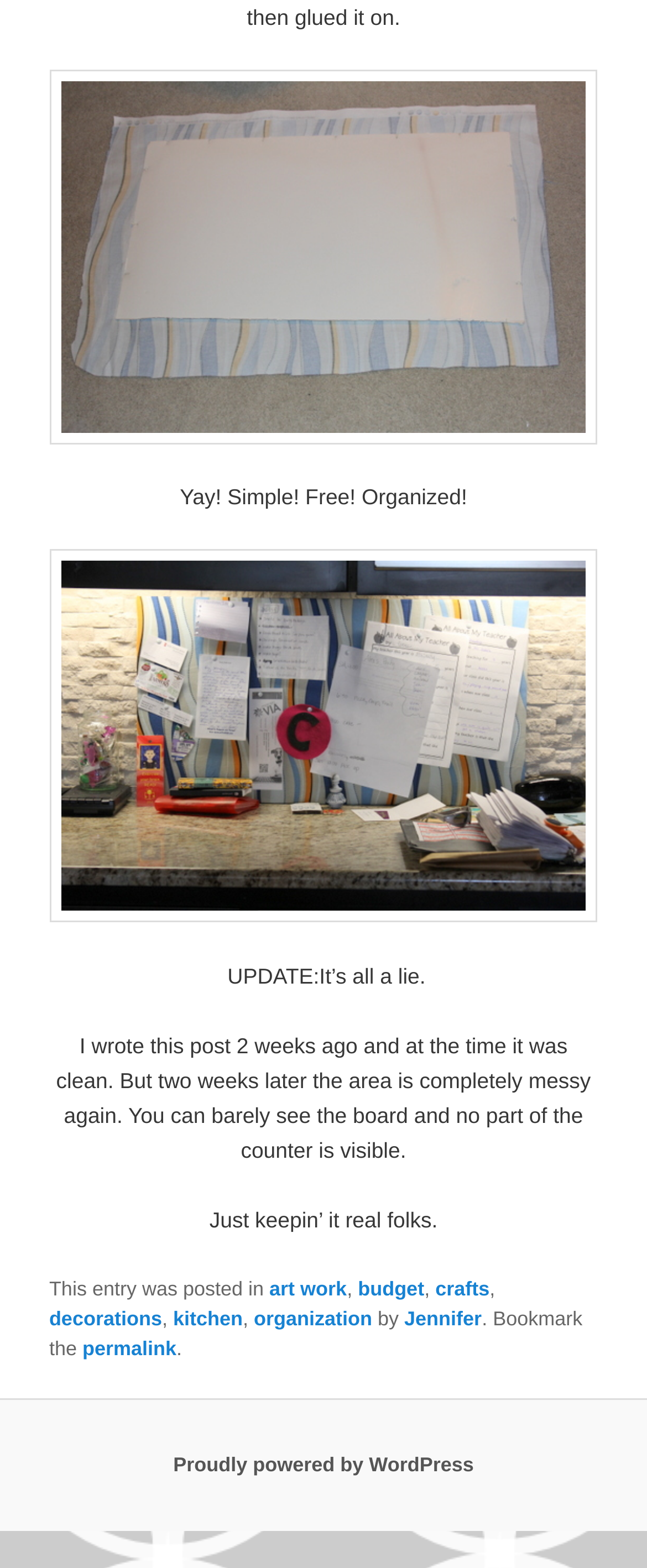What is the platform powering this website?
Refer to the image and give a detailed answer to the question.

I found the platform powering this website by looking at the footer section, where it says 'Proudly powered by WordPress', so this website is powered by WordPress.